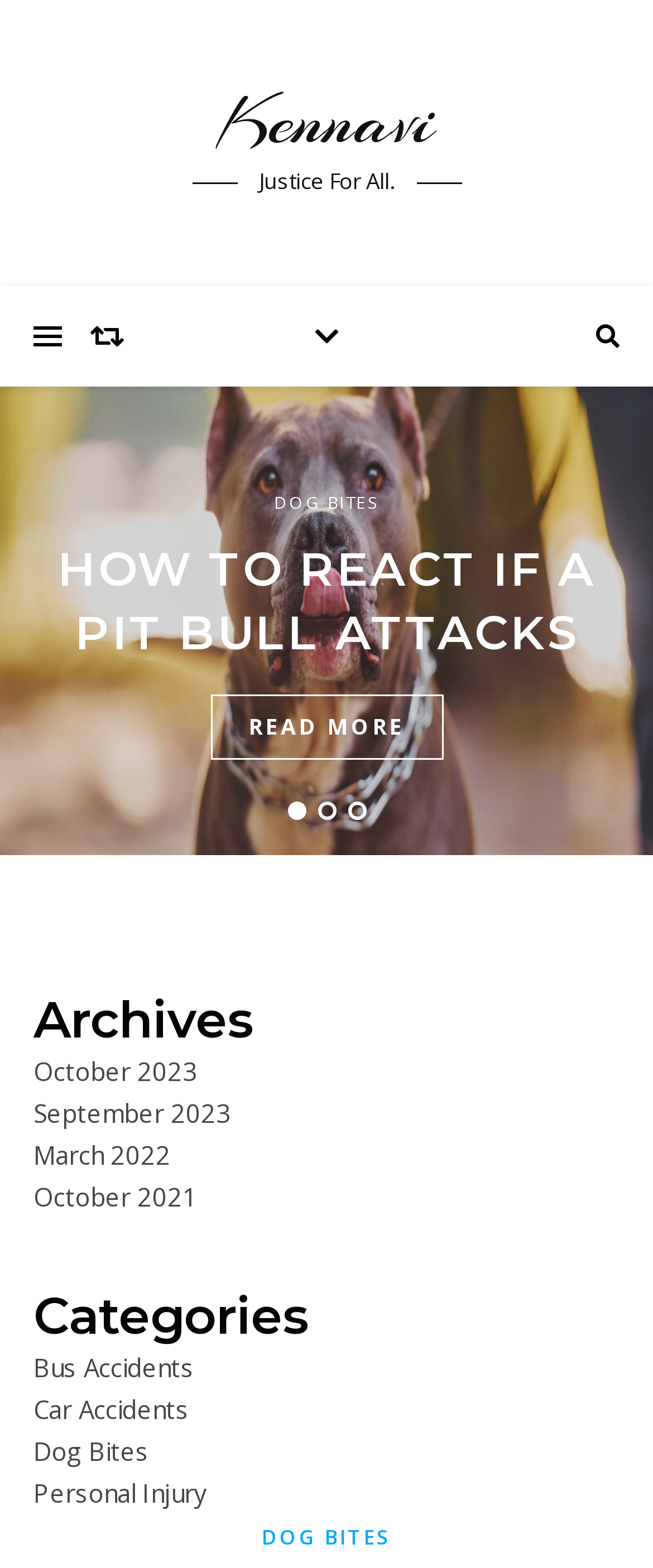Bounding box coordinates are given in the format (top-left x, top-left y, bottom-right x, bottom-right y). All values should be floating point numbers between 0 and 1. Provide the bounding box coordinate for the UI element described as: Kennavi

[0.0, 0.053, 1.0, 0.101]